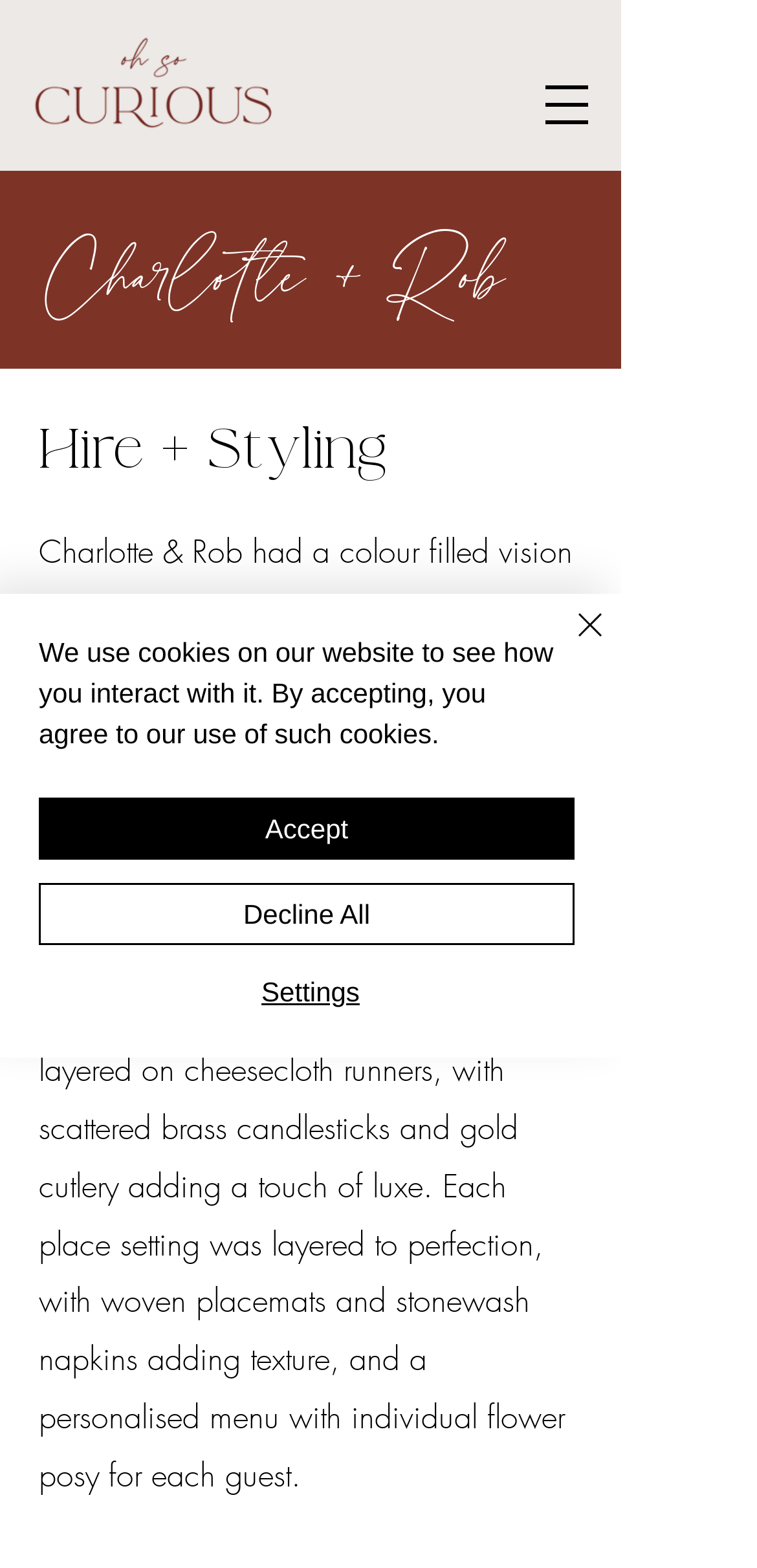Can you determine the main header of this webpage?

Hire + Styling